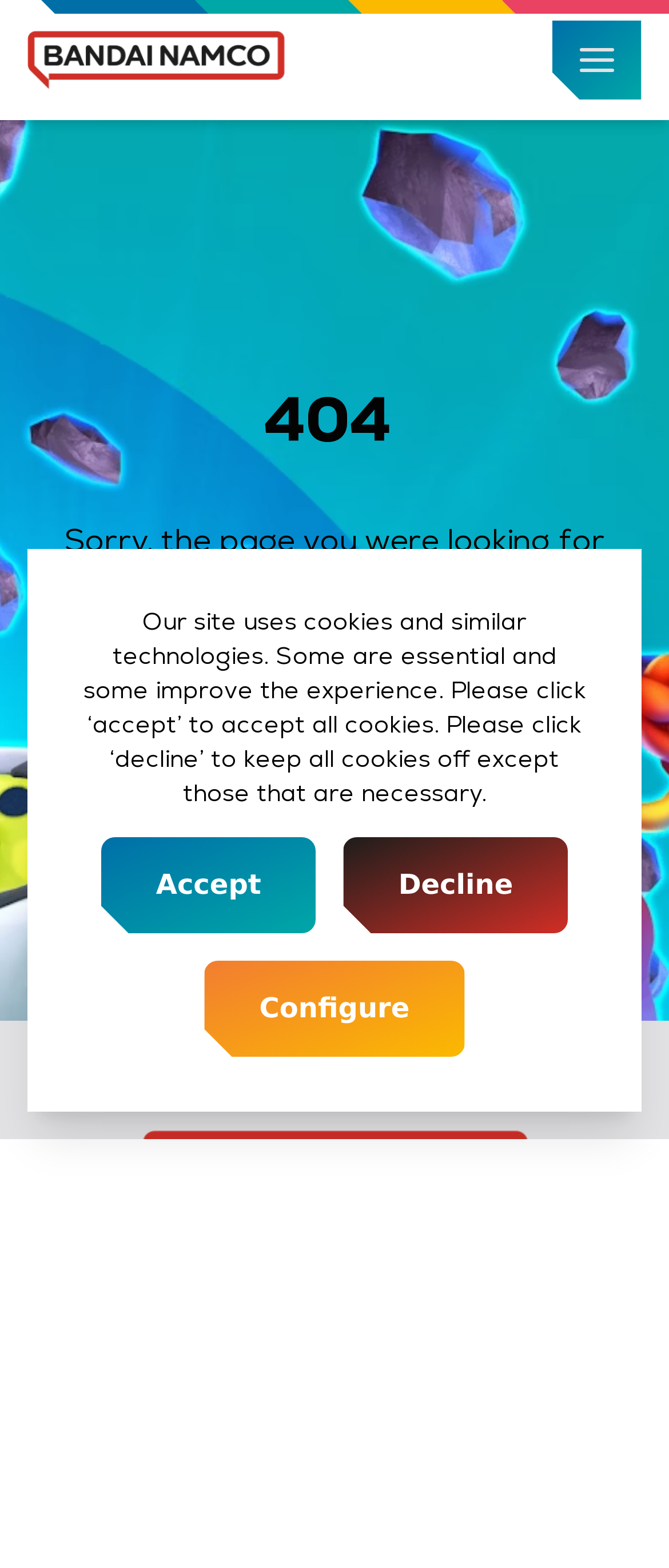Using the provided description: "Configure", find the bounding box coordinates of the corresponding UI element. The output should be four float numbers between 0 and 1, in the format [left, top, right, bottom].

[0.306, 0.613, 0.694, 0.674]